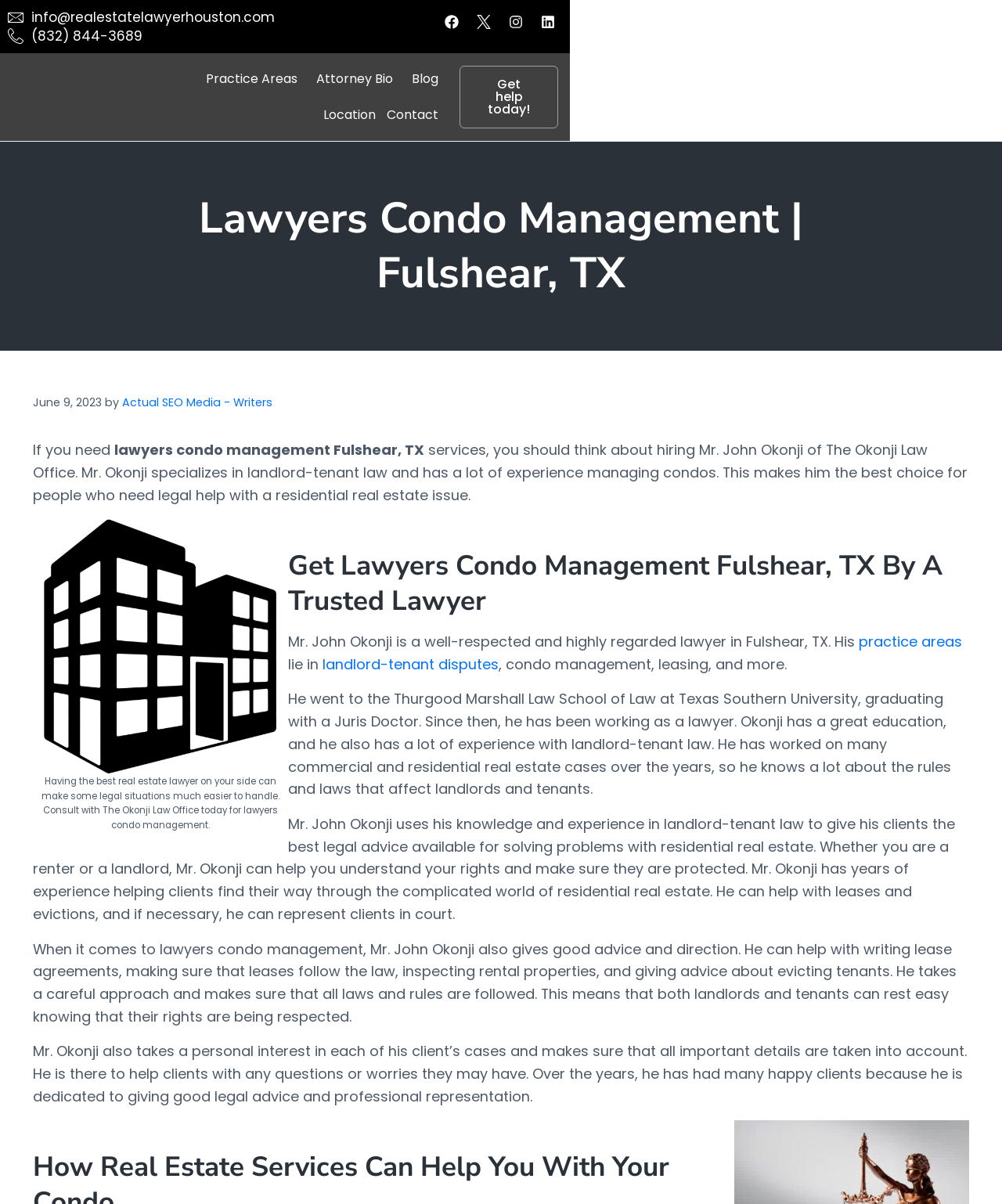Please find and generate the text of the main header of the webpage.

Lawyers Condo Management | Fulshear, TX